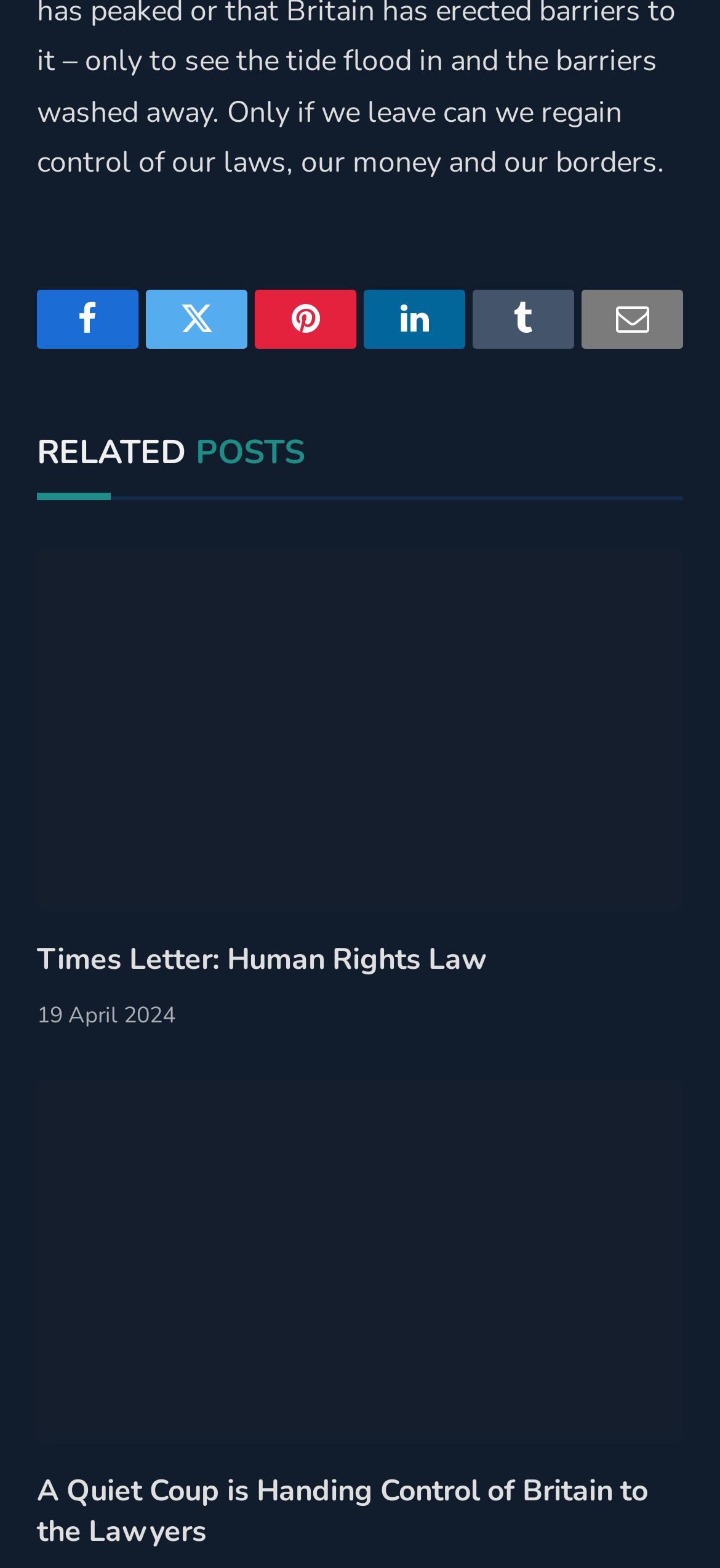Locate the bounding box coordinates of the clickable area to execute the instruction: "Click the Eyesight tag". Provide the coordinates as four float numbers between 0 and 1, represented as [left, top, right, bottom].

None